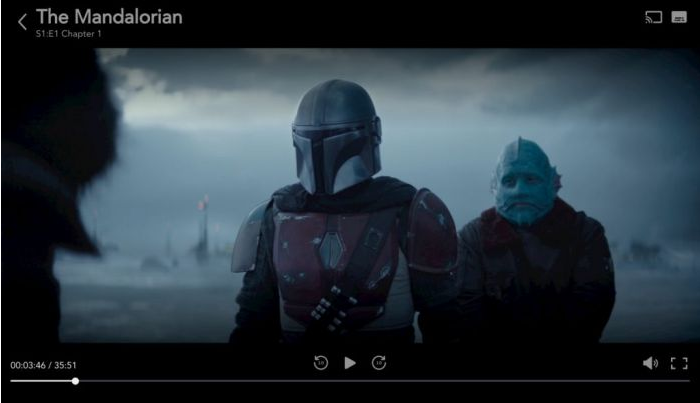What is the environment depicted in the image?
Answer with a single word or phrase, using the screenshot for reference.

A desolate landscape